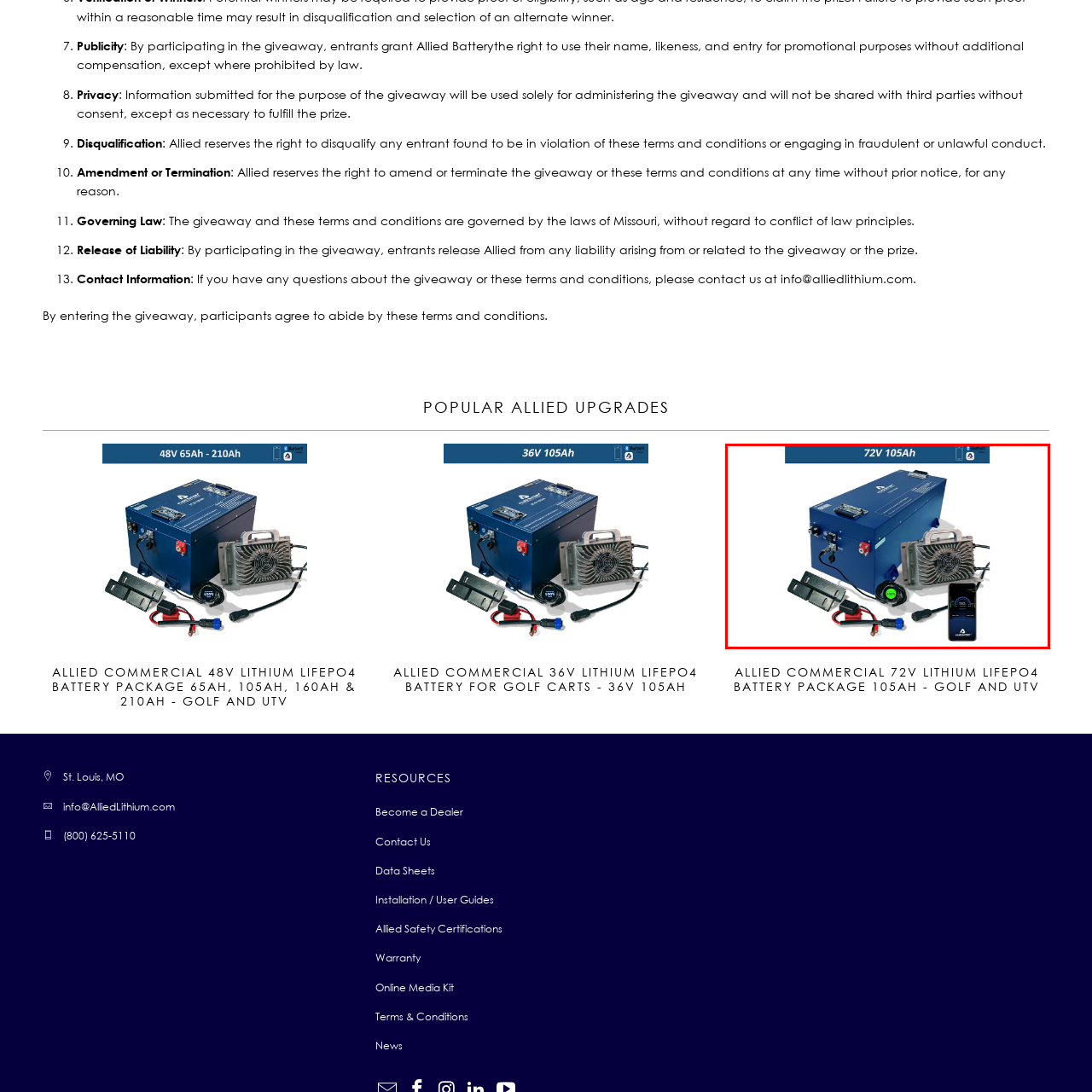How can users track battery performance?
Analyze the image segment within the red bounding box and respond to the question using a single word or brief phrase.

Via a mobile app